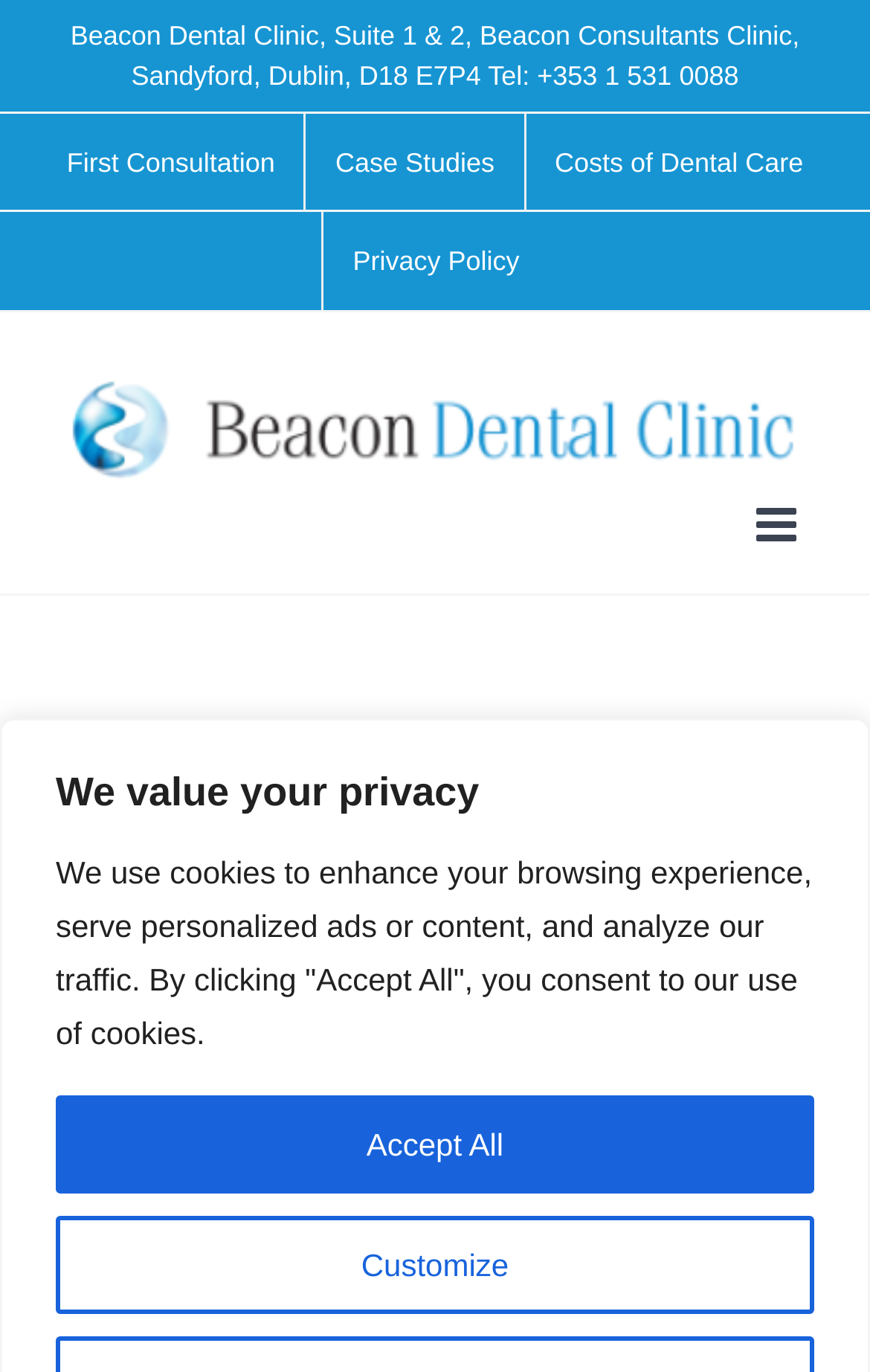Locate the bounding box for the described UI element: "aria-label="Toggle mobile menu"". Ensure the coordinates are four float numbers between 0 and 1, formatted as [left, top, right, bottom].

[0.869, 0.365, 0.923, 0.4]